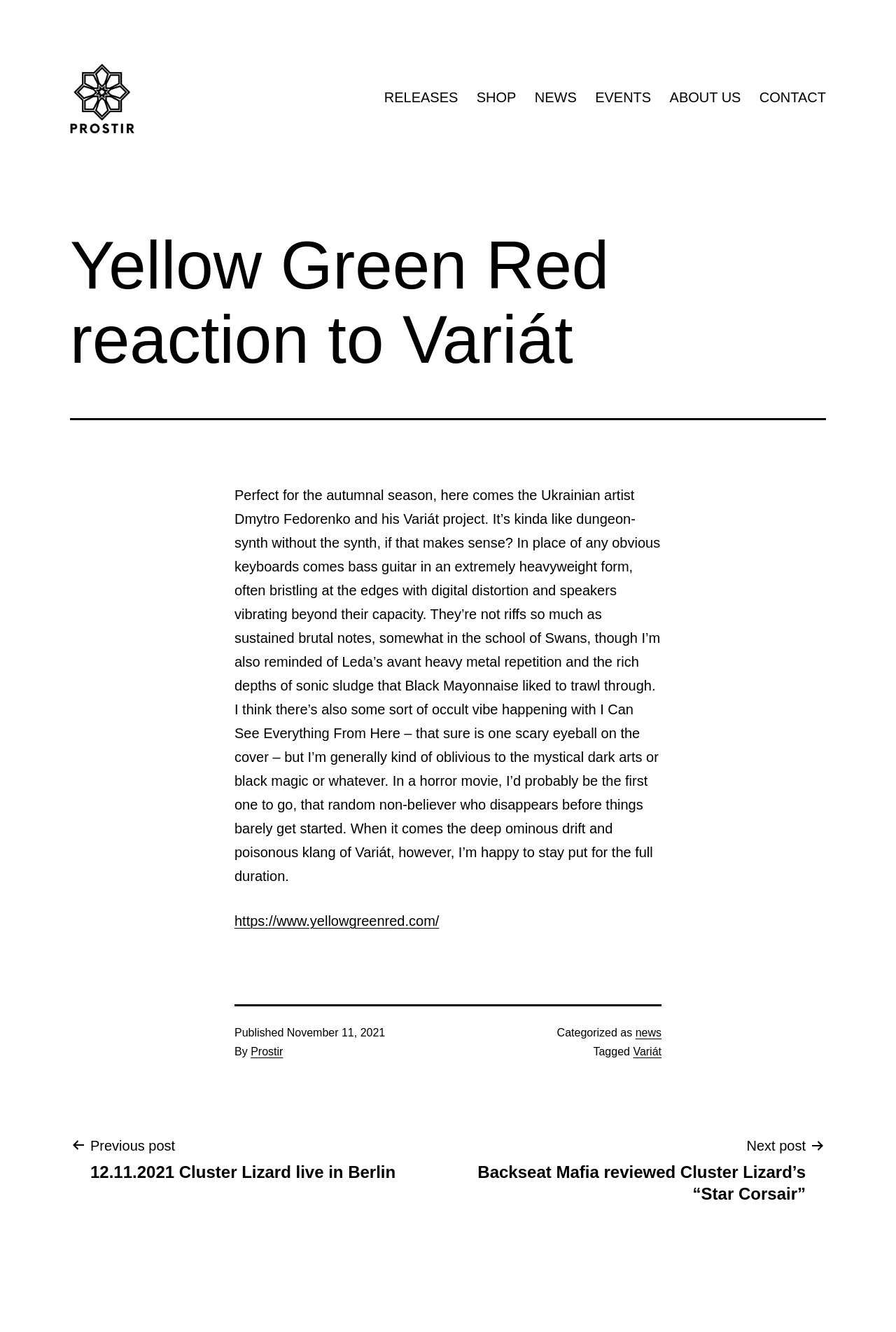Please answer the following question using a single word or phrase: What is the date of the published article?

November 11, 2021